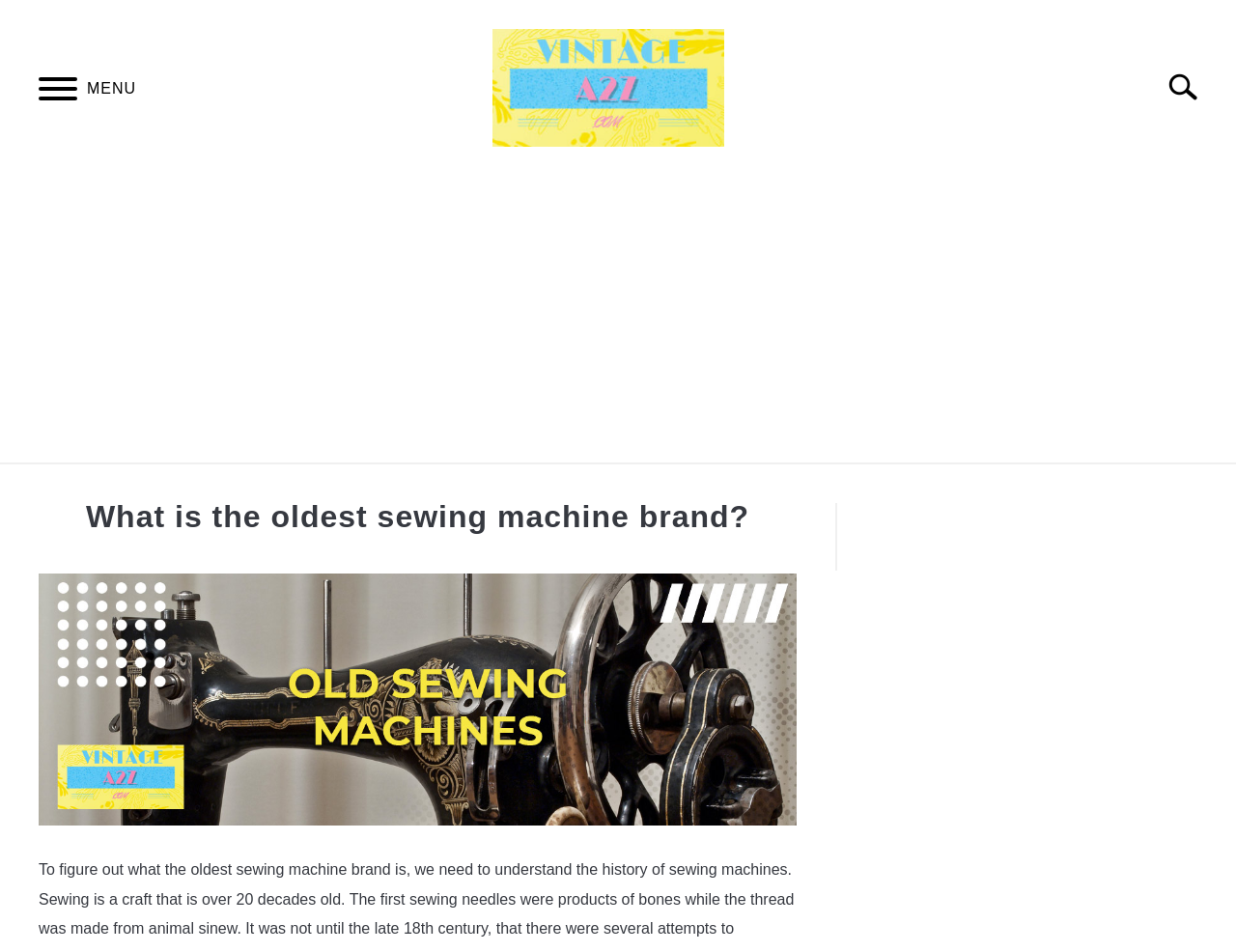Using the format (top-left x, top-left y, bottom-right x, bottom-right y), provide the bounding box coordinates for the described UI element. All values should be floating point numbers between 0 and 1: Vintage washing maschines

[0.49, 0.203, 0.741, 0.251]